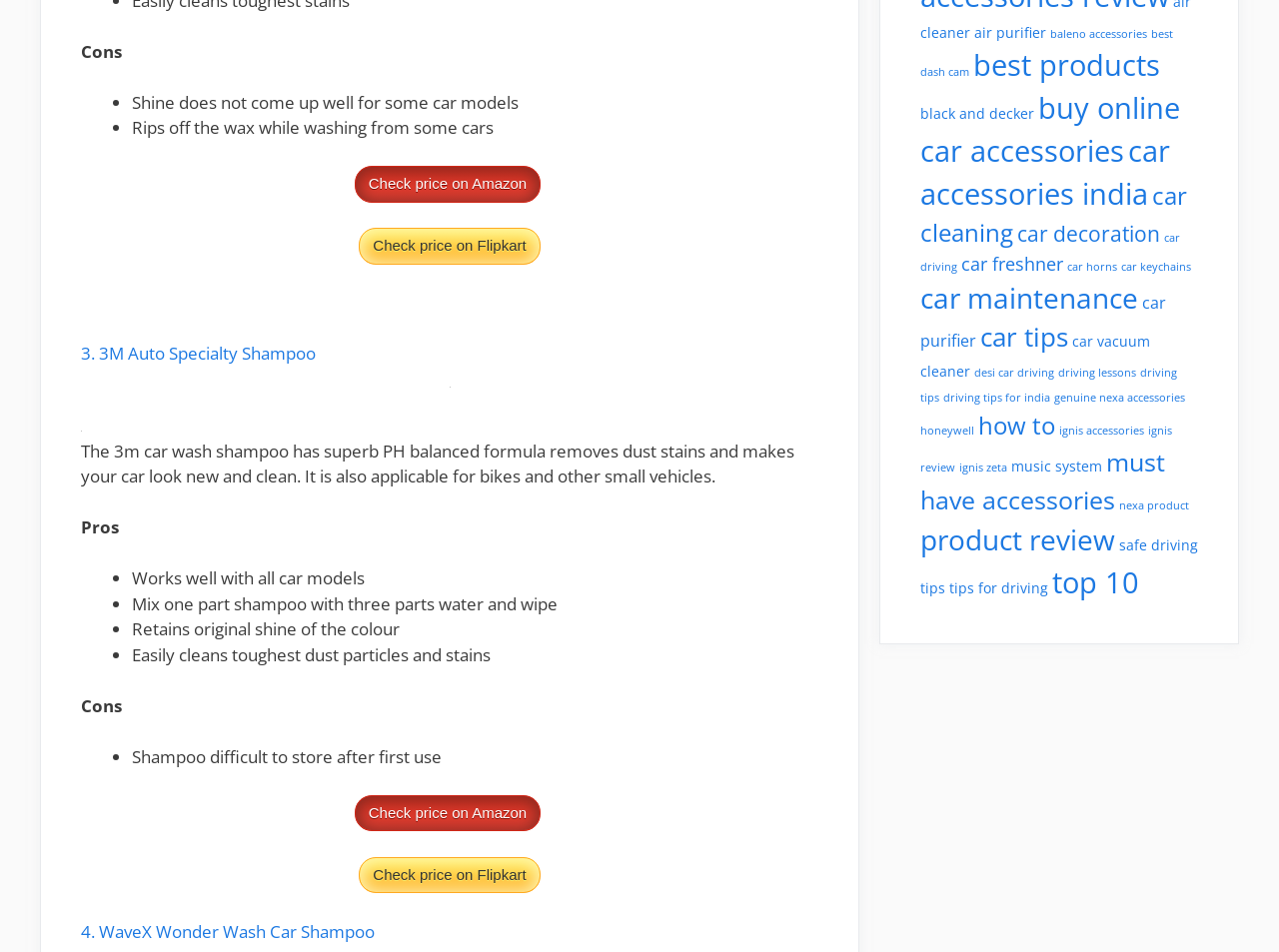For the following element description, predict the bounding box coordinates in the format (top-left x, top-left y, bottom-right x, bottom-right y). All values should be floating point numbers between 0 and 1. Description: tips for driving

[0.742, 0.607, 0.82, 0.627]